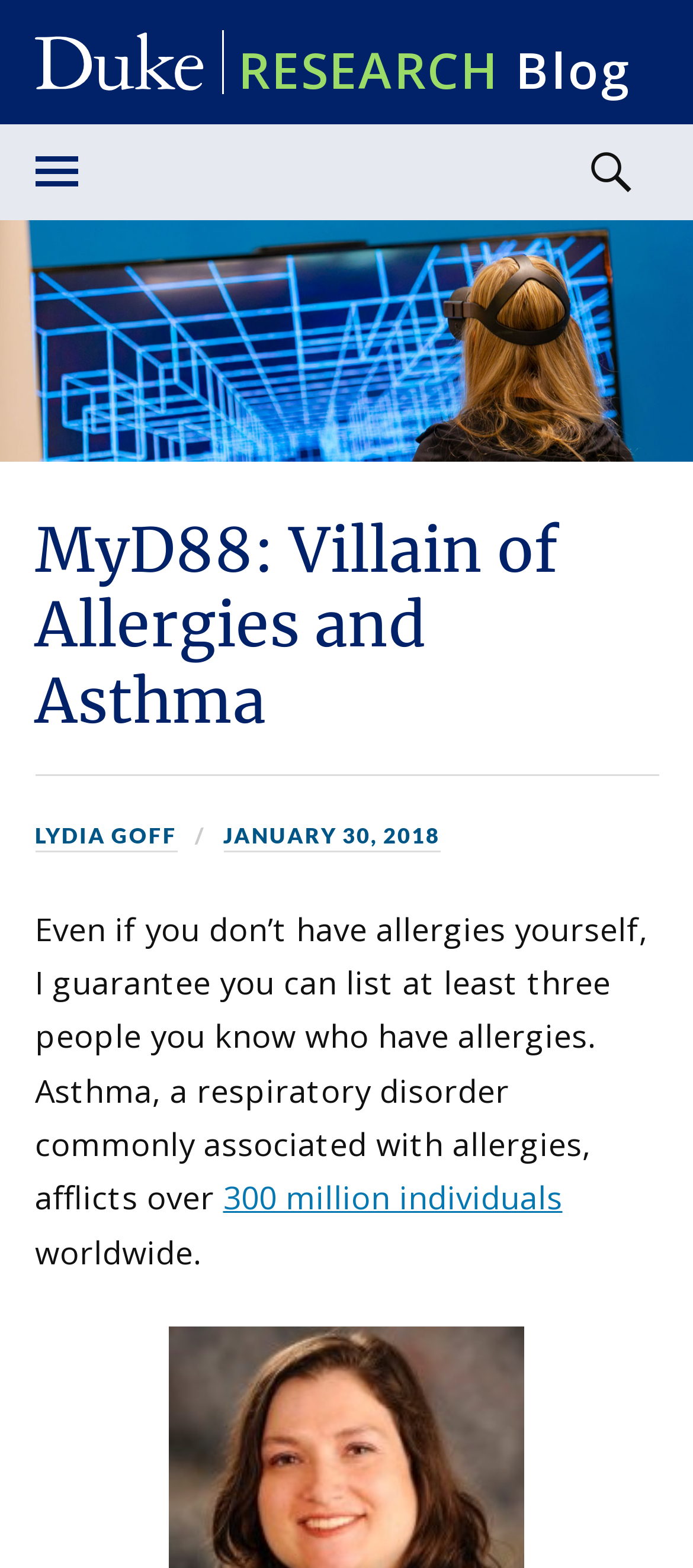Answer this question using a single word or a brief phrase:
What is the name of the research blog?

RESEARCH Blog